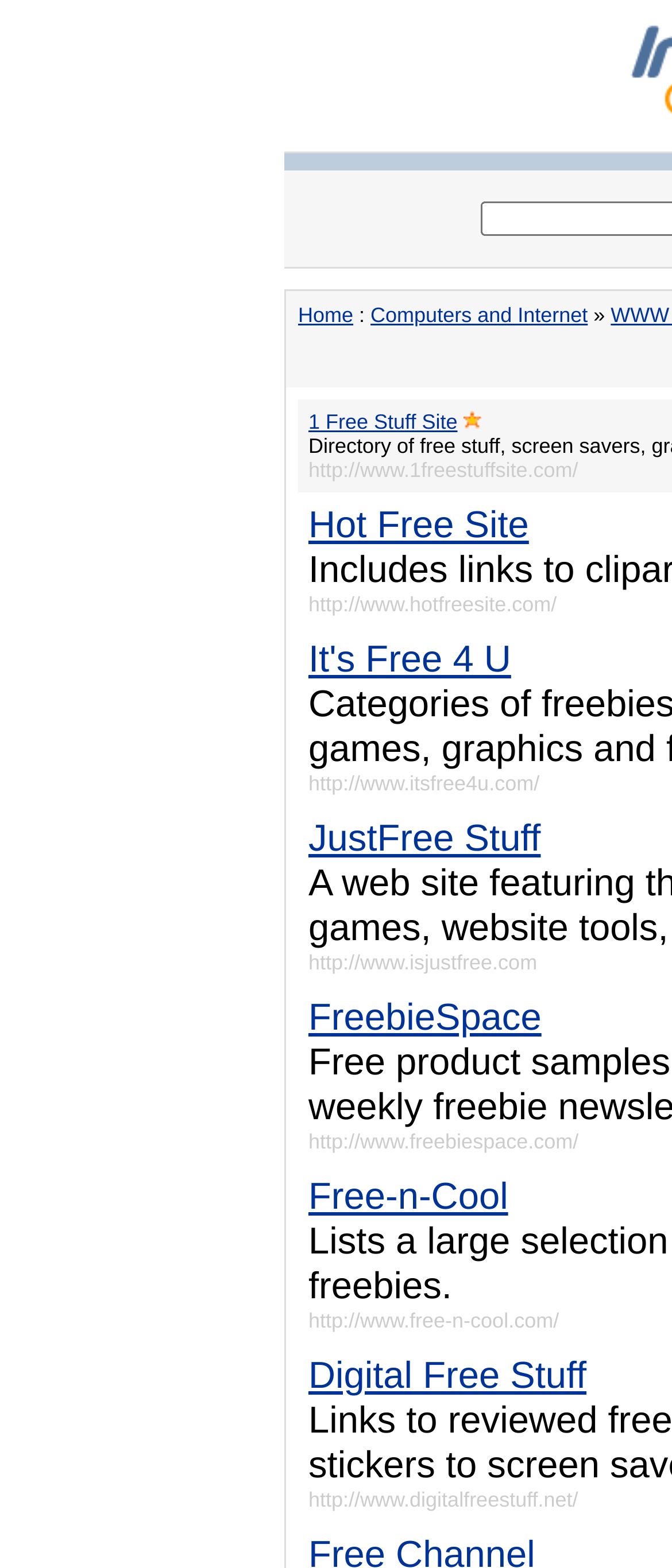What is the last link on the webpage?
Provide an in-depth and detailed explanation in response to the question.

By looking at the webpage, I can see that the last link is 'Digital Free Stuff', which is located at coordinates [0.459, 0.863, 0.873, 0.891].